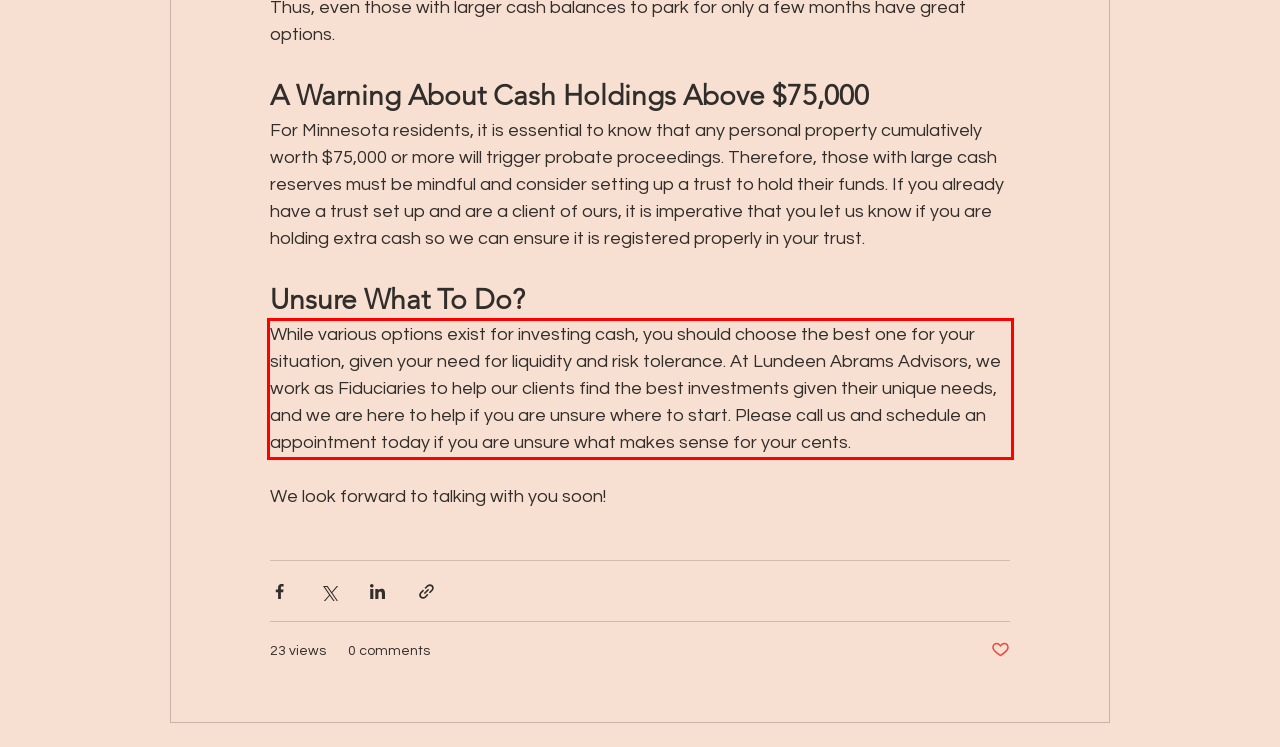From the provided screenshot, extract the text content that is enclosed within the red bounding box.

While various options exist for investing cash, you should choose the best one for your situation, given your need for liquidity and risk tolerance. At Lundeen Abrams Advisors, we work as Fiduciaries to help our clients find the best investments given their unique needs, and we are here to help if you are unsure where to start. Please call us and schedule an appointment today if you are unsure what makes sense for your cents.